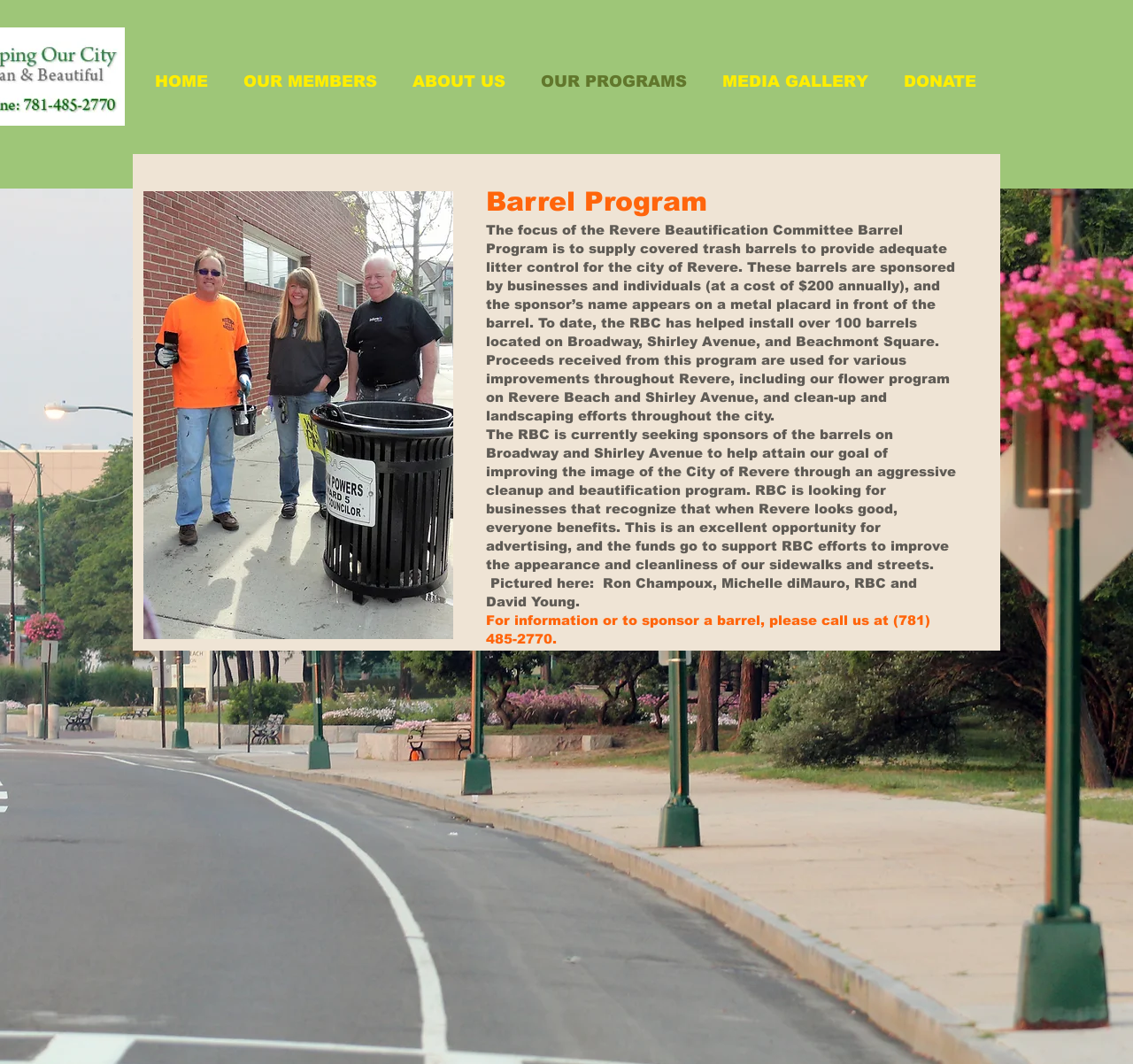Ascertain the bounding box coordinates for the UI element detailed here: "Prospectus". The coordinates should be provided as [left, top, right, bottom] with each value being a float between 0 and 1.

None